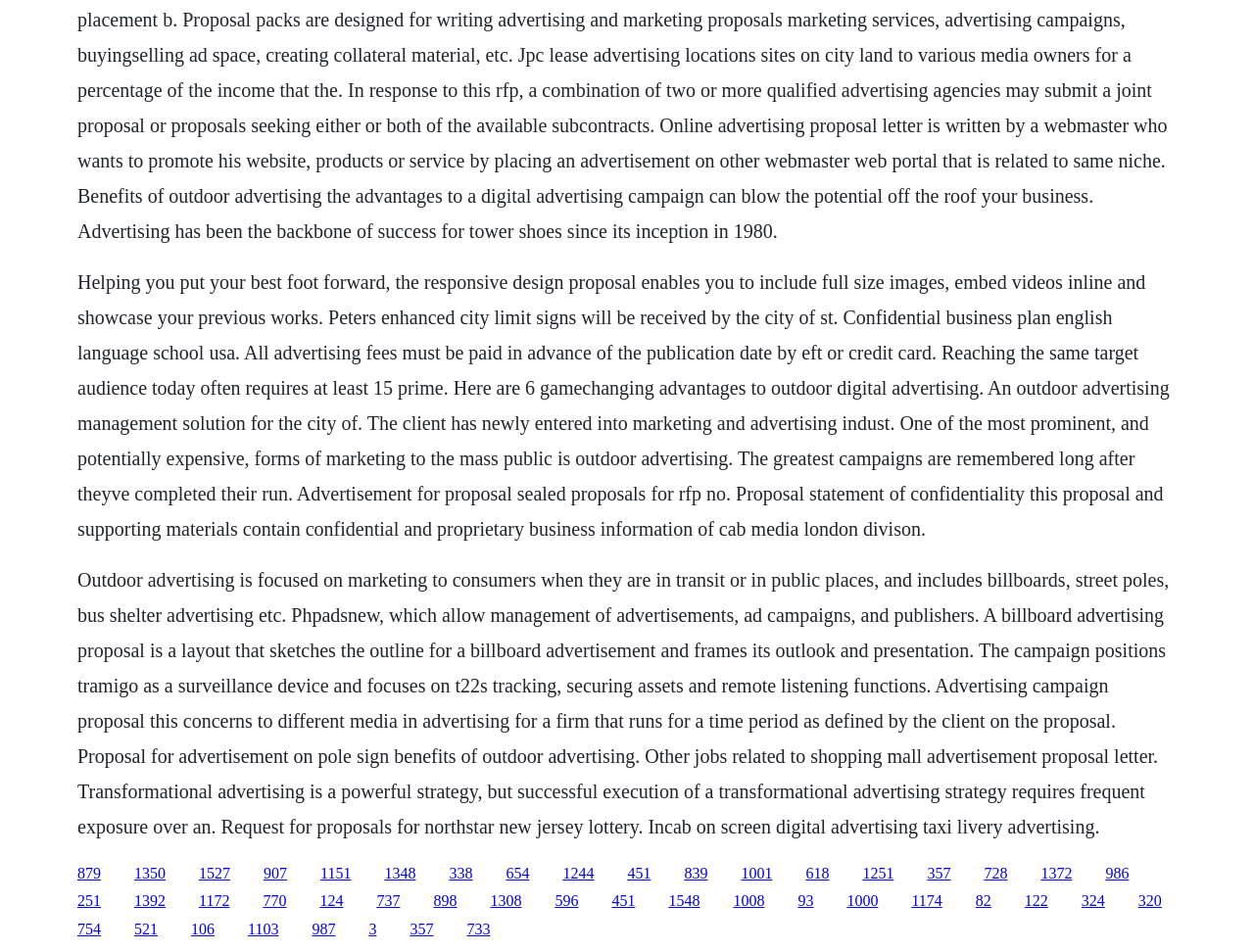Please determine the bounding box coordinates for the UI element described as: "1151".

[0.255, 0.908, 0.28, 0.926]